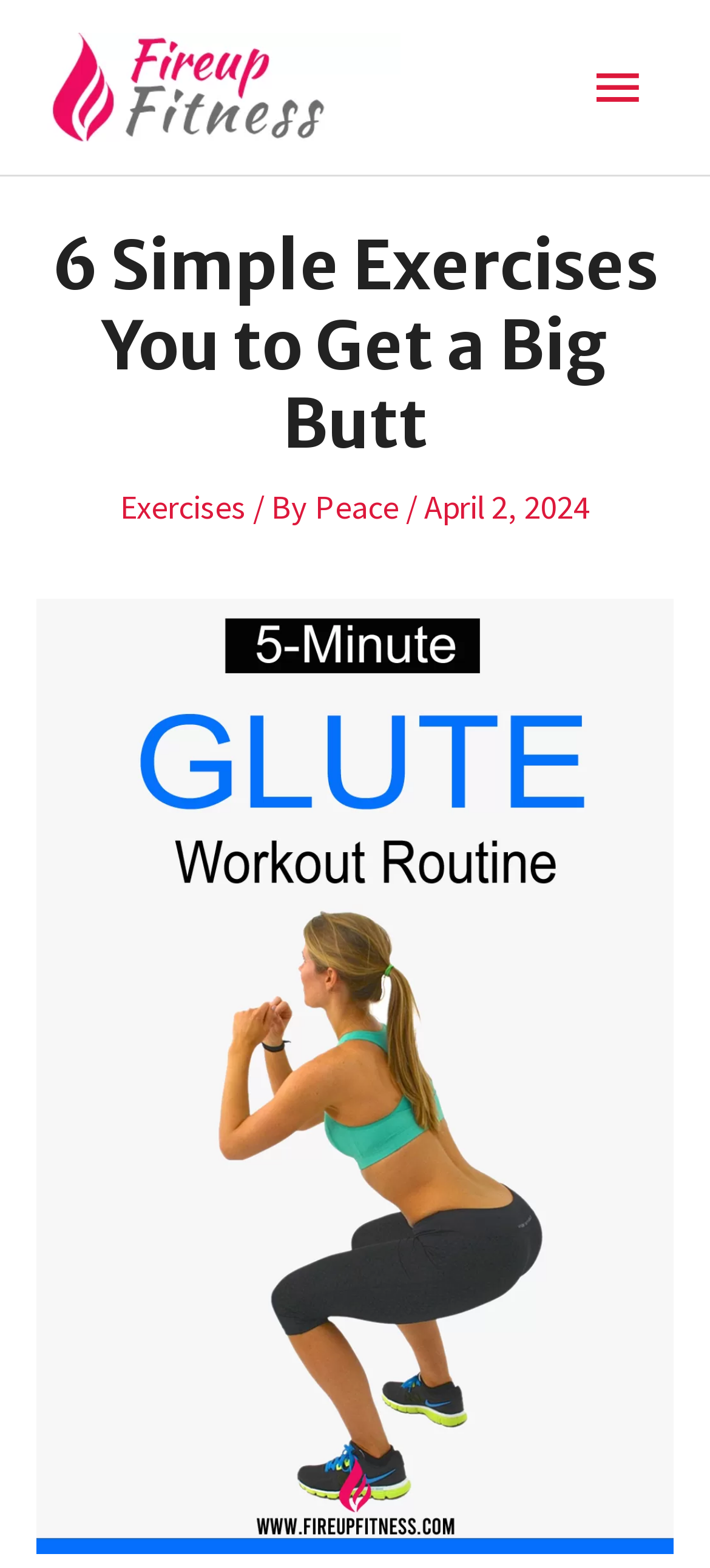Detail the features and information presented on the webpage.

The webpage is about exercises to get a bigger butt, with a focus on weight training. At the top left of the page, there is a link to "FireupFitness.com" accompanied by an image with the same name. Below this, there is a main menu button on the top right, which is not expanded. 

The main content of the page is headed by a title "6 Simple Exercises You to Get a Big Butt" in the middle top section. Underneath the title, there are three links: "Exercises", "Peace", and a date "April 2, 2024", separated by short static texts. 

Taking up most of the page's space is a large figure that occupies the entire width, located below the title and links. This figure contains an image with a descriptive text "5-Minute Glute Workout routine for bubble butt."